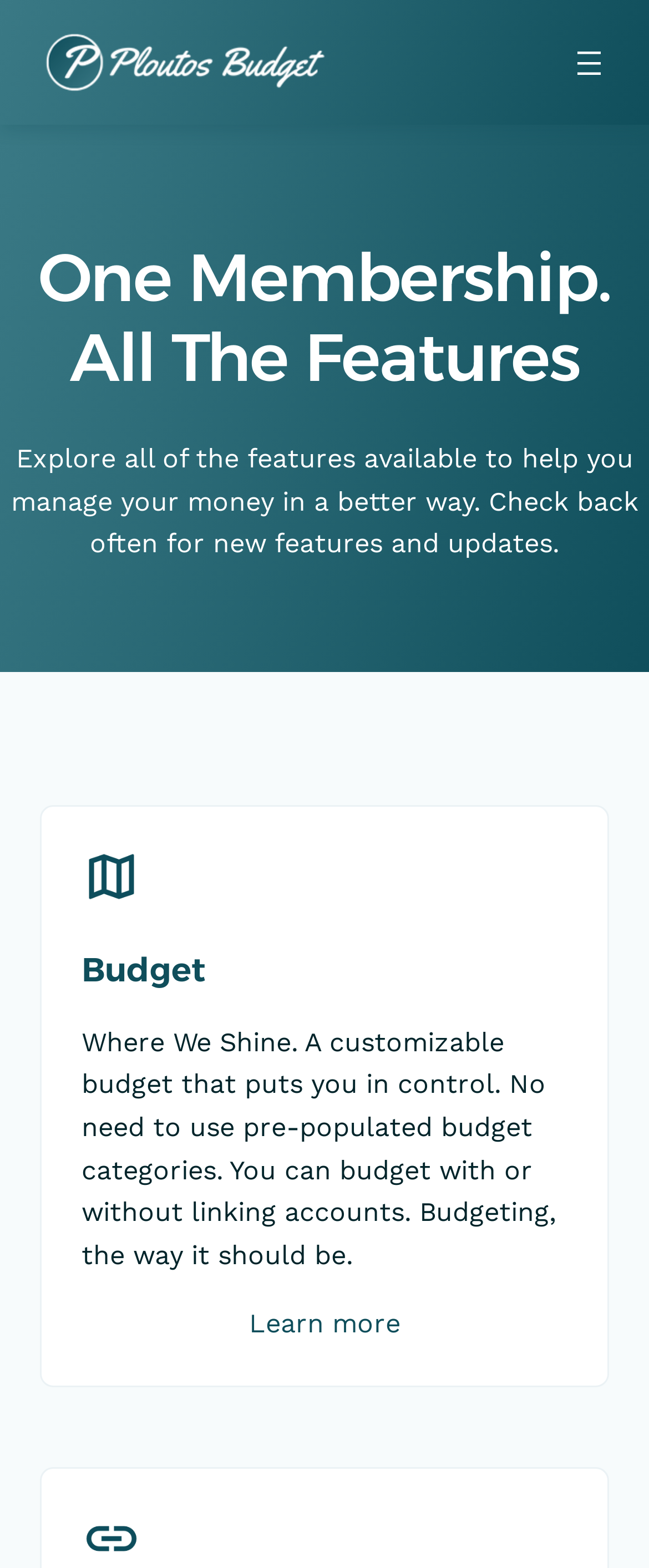Deliver a detailed narrative of the webpage's visual and textual elements.

The webpage is about the features of Ploutos Budget, a financial management tool. At the top left corner, there is a logo of Ploutos Budget, which is an image with a link. Below the logo, there is a heading that reads "One Membership. All The Features". 

To the right of the logo, there is a mobile navigation button with an image, which opens a menu when clicked. 

Below the heading, there is a paragraph of text that summarizes the purpose of the webpage, which is to explore the features of Ploutos Budget and check back for new updates. 

Further down the page, there is a section dedicated to the "Budget" feature. This section is marked by a heading and includes an image of a map icon. The budget feature is described as a customizable tool that allows users to budget with or without linking accounts, and provides control over budget categories. There is also a "Learn more" link at the bottom of this section.